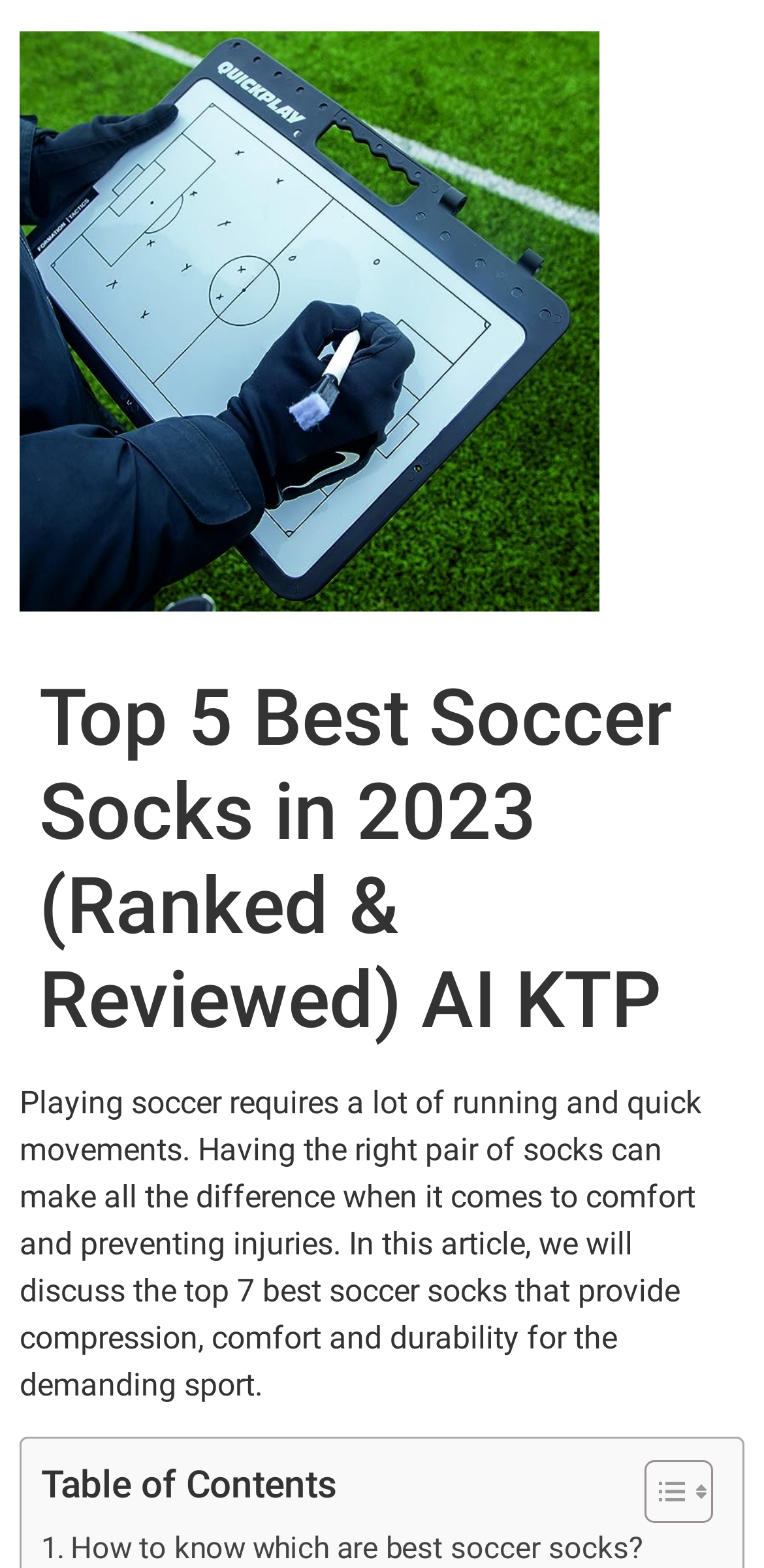Locate the UI element described by Toggle in the provided webpage screenshot. Return the bounding box coordinates in the format (top-left x, top-left y, bottom-right x, bottom-right y), ensuring all values are between 0 and 1.

[0.805, 0.93, 0.921, 0.973]